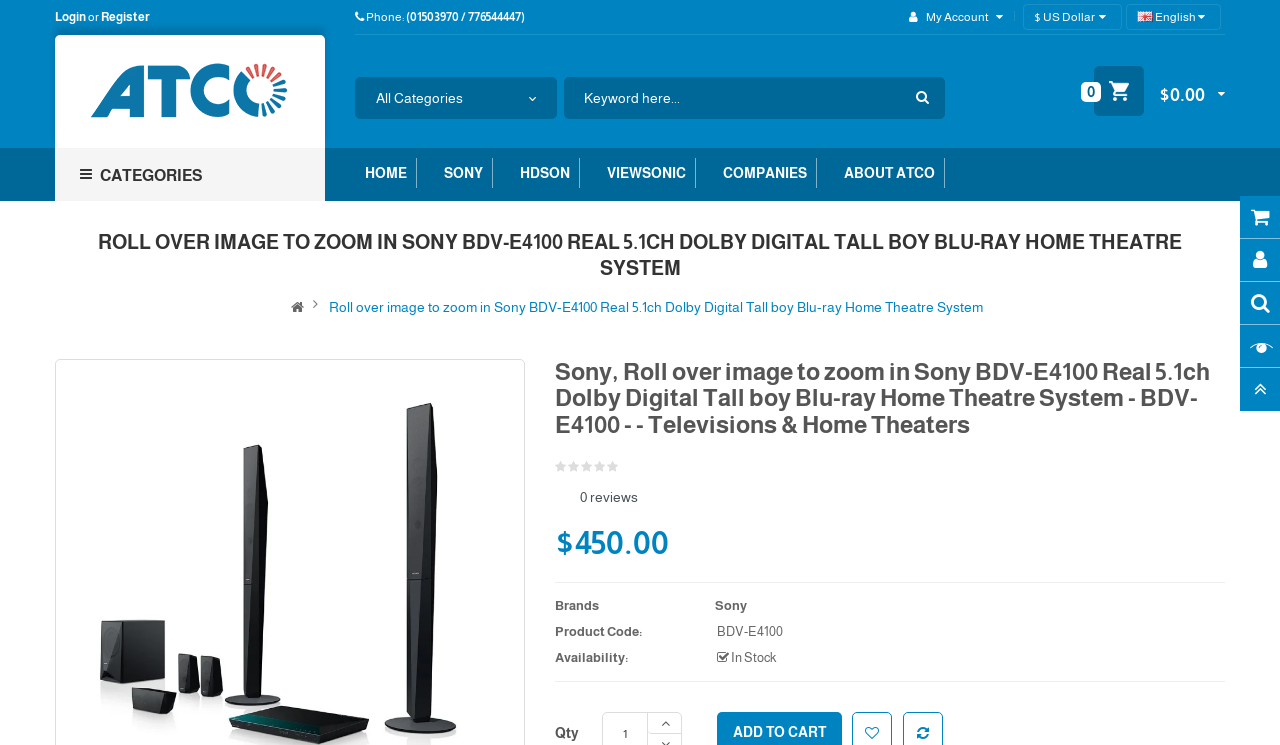Please identify the bounding box coordinates of the region to click in order to complete the task: "Add product to cart". The coordinates must be four float numbers between 0 and 1, specified as [left, top, right, bottom].

[0.573, 0.972, 0.645, 0.994]